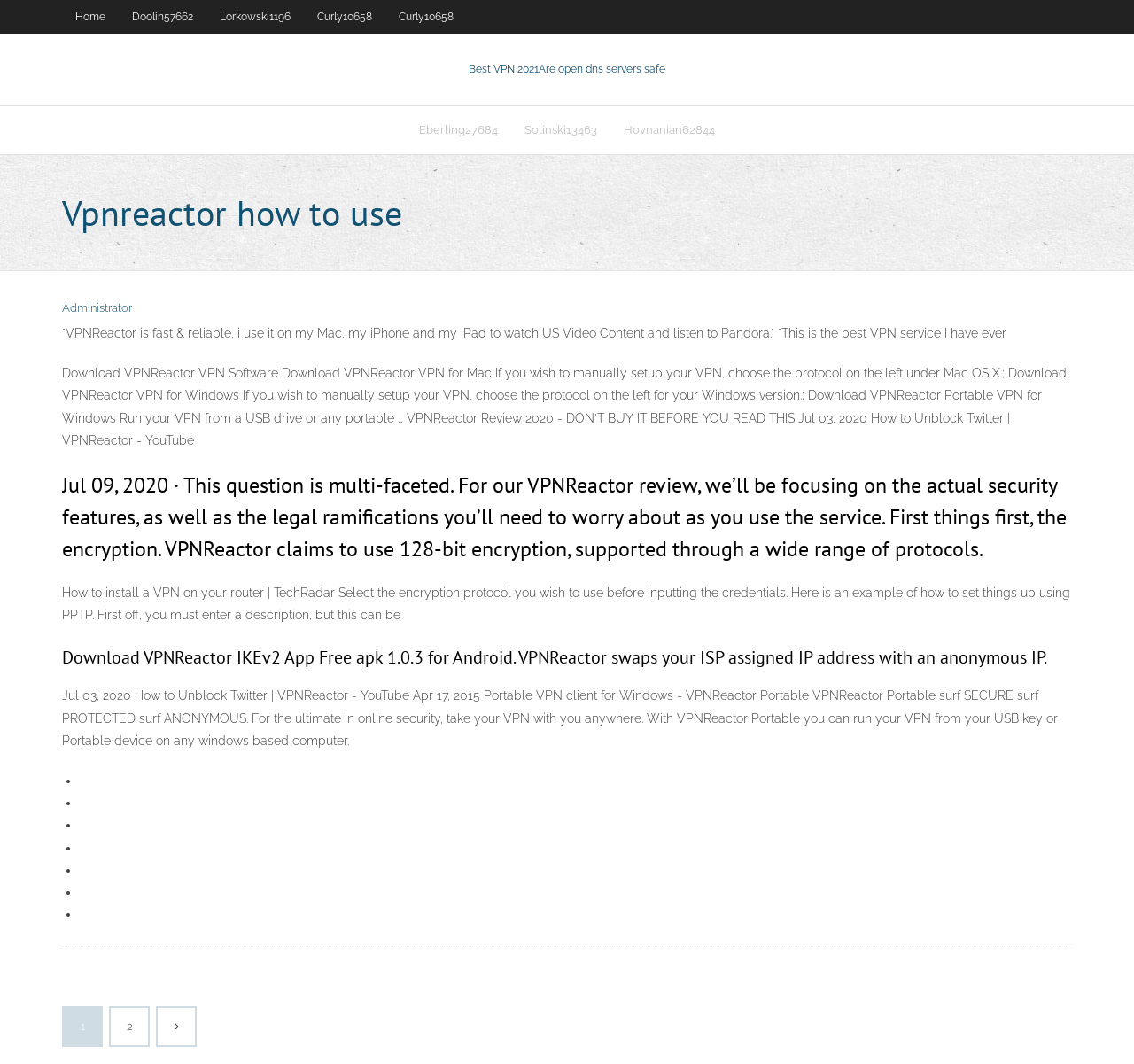Identify the bounding box coordinates of the region that needs to be clicked to carry out this instruction: "Click on the 'Home' link". Provide these coordinates as four float numbers ranging from 0 to 1, i.e., [left, top, right, bottom].

[0.055, 0.0, 0.105, 0.031]